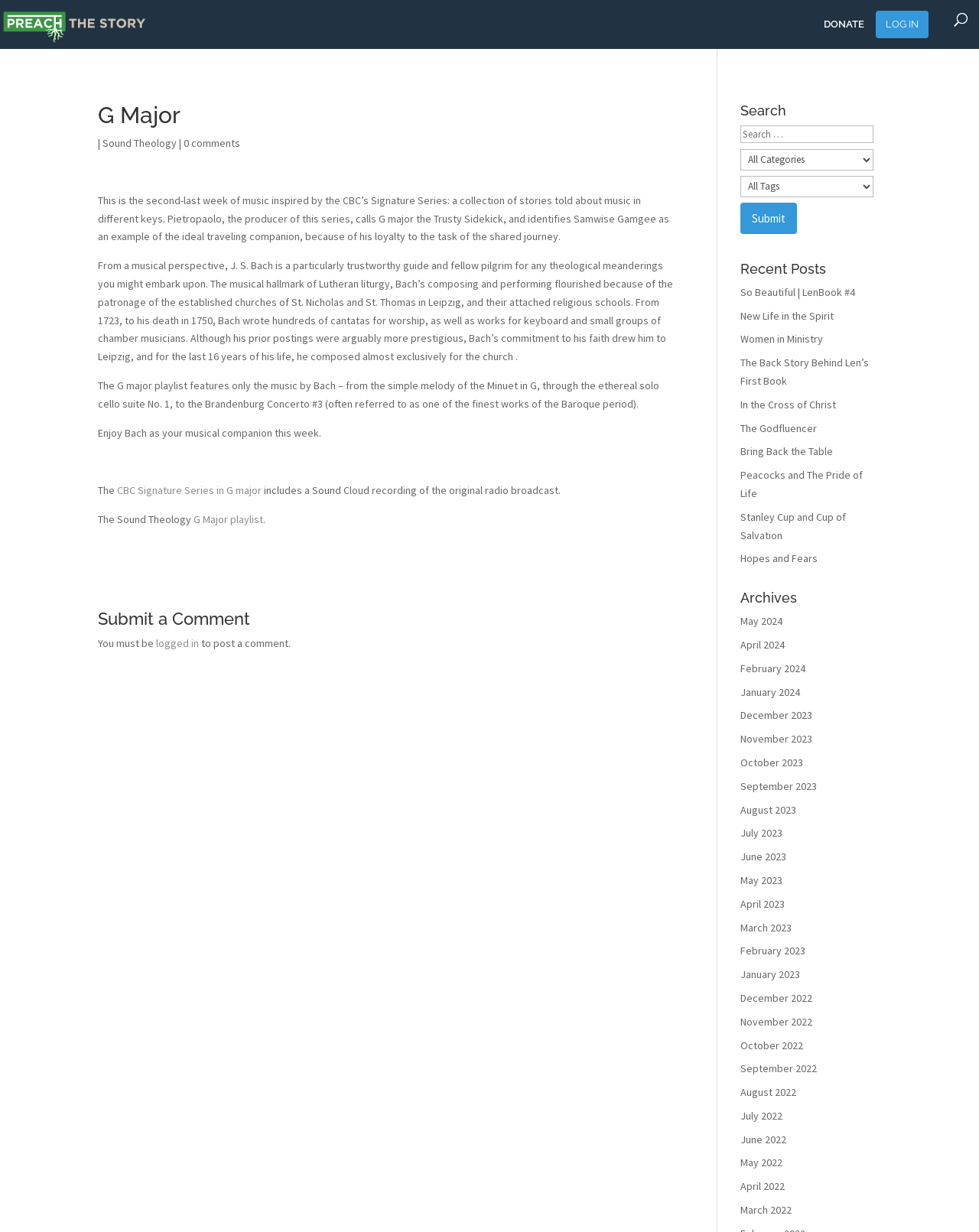Please identify the bounding box coordinates of the element I should click to complete this instruction: 'Submit a comment'. The coordinates should be given as four float numbers between 0 and 1, like this: [left, top, right, bottom].

[0.1, 0.495, 0.689, 0.515]